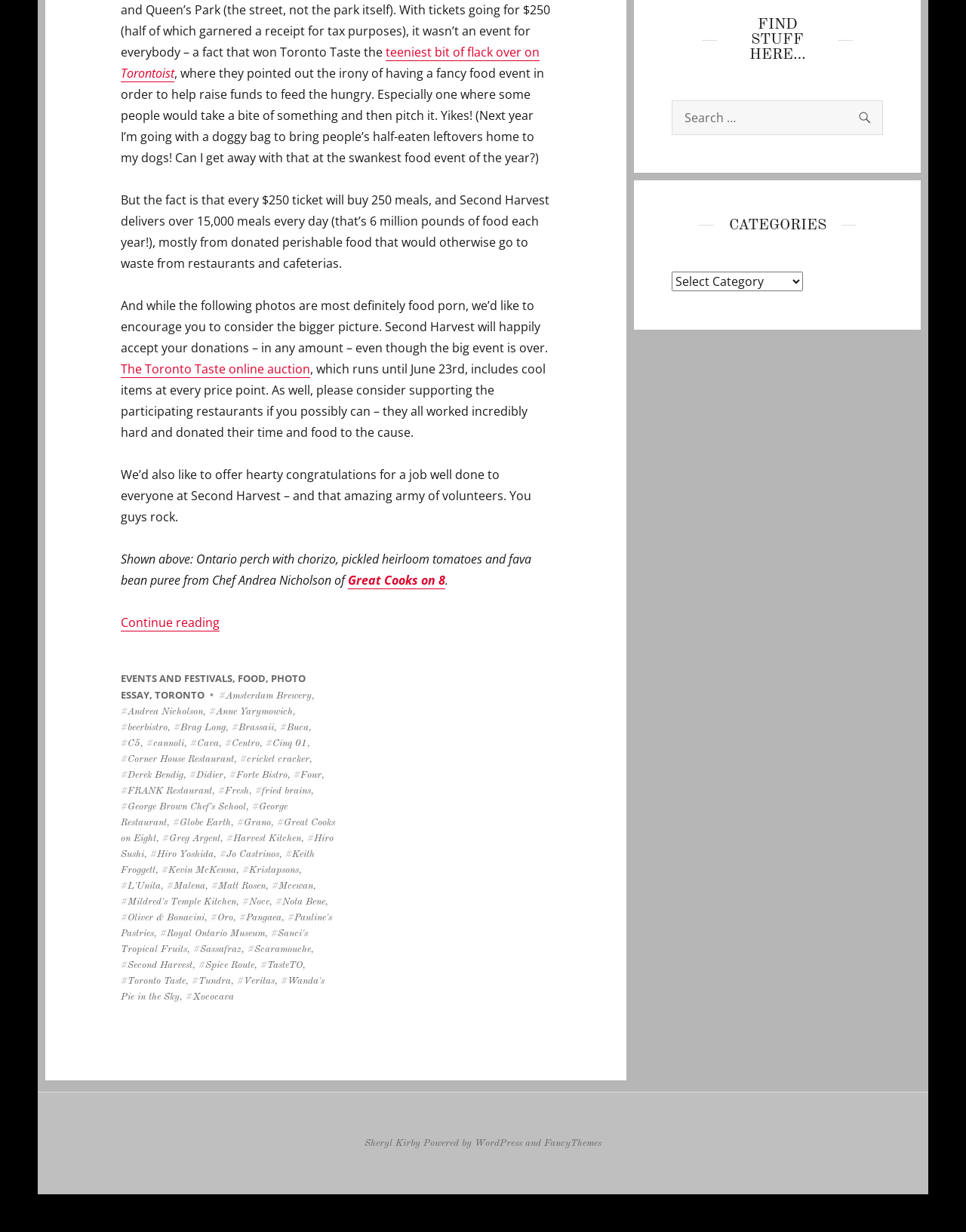Given the element description Wanda's Pie in the Sky, predict the bounding box coordinates for the UI element in the webpage screenshot. The format should be (top-left x, top-left y, bottom-right x, bottom-right y), and the values should be between 0 and 1.

[0.125, 0.792, 0.336, 0.813]